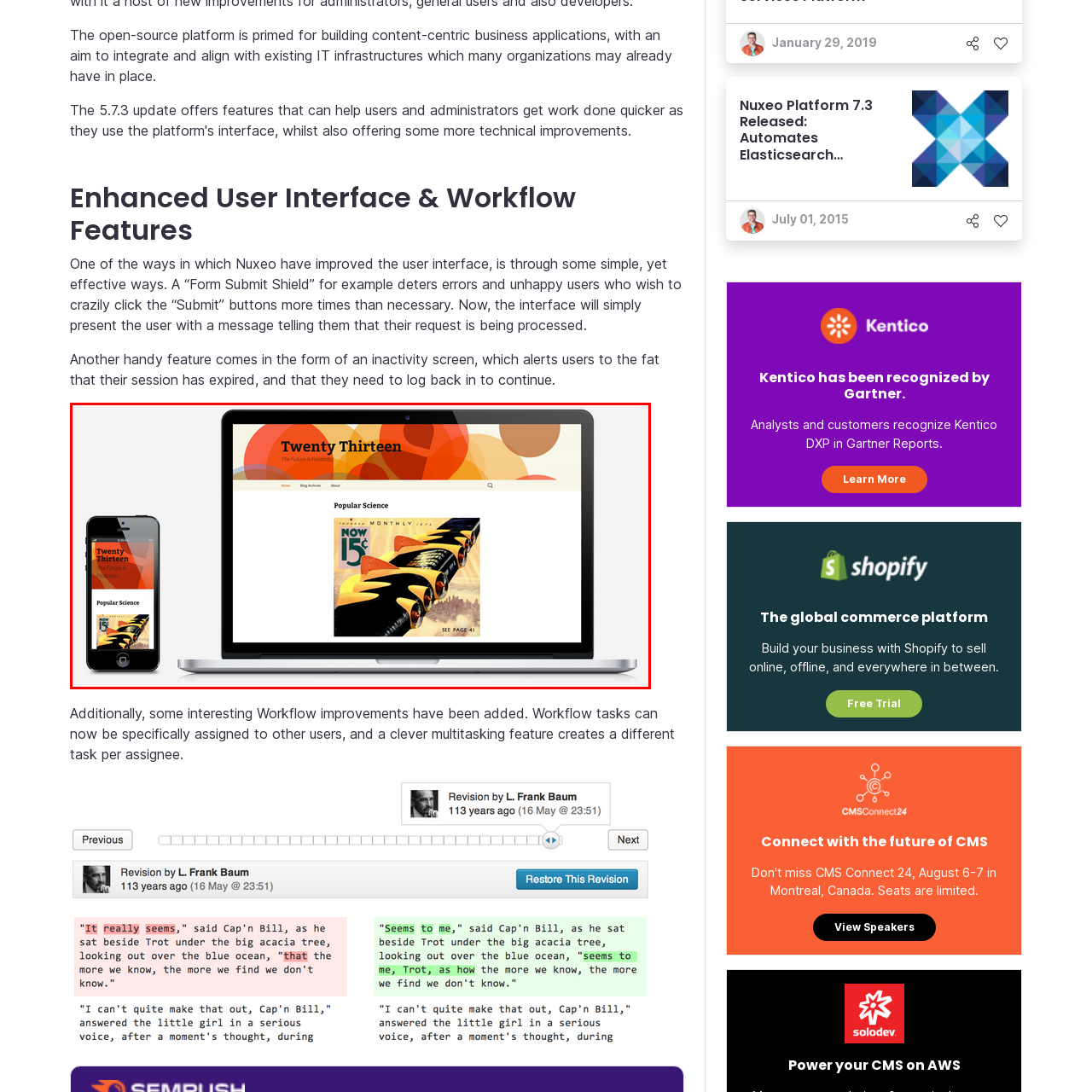Provide a comprehensive description of the image highlighted by the red bounding box.

The image showcases a digital mockup of the "Twenty Thirteen" theme, prominently displaying its vibrant design elements and user interface. In the foreground, a sleek laptop and smartphone highlight the responsive nature of the layout. On both screens, the header reads "Twenty Thirteen," accompanied by a tagline, "The Future of Portfolios." Below that, the section labeled "Popular Science" features a vintage magazine cover, intriguing viewers with its nostalgic appeal. This visual representation emphasizes the seamless transition of design across devices, illustrating the theme's versatility for content-centric business applications. The overall aesthetic combines playful colors and sleek lines, reflecting a modern yet approachable online presence.